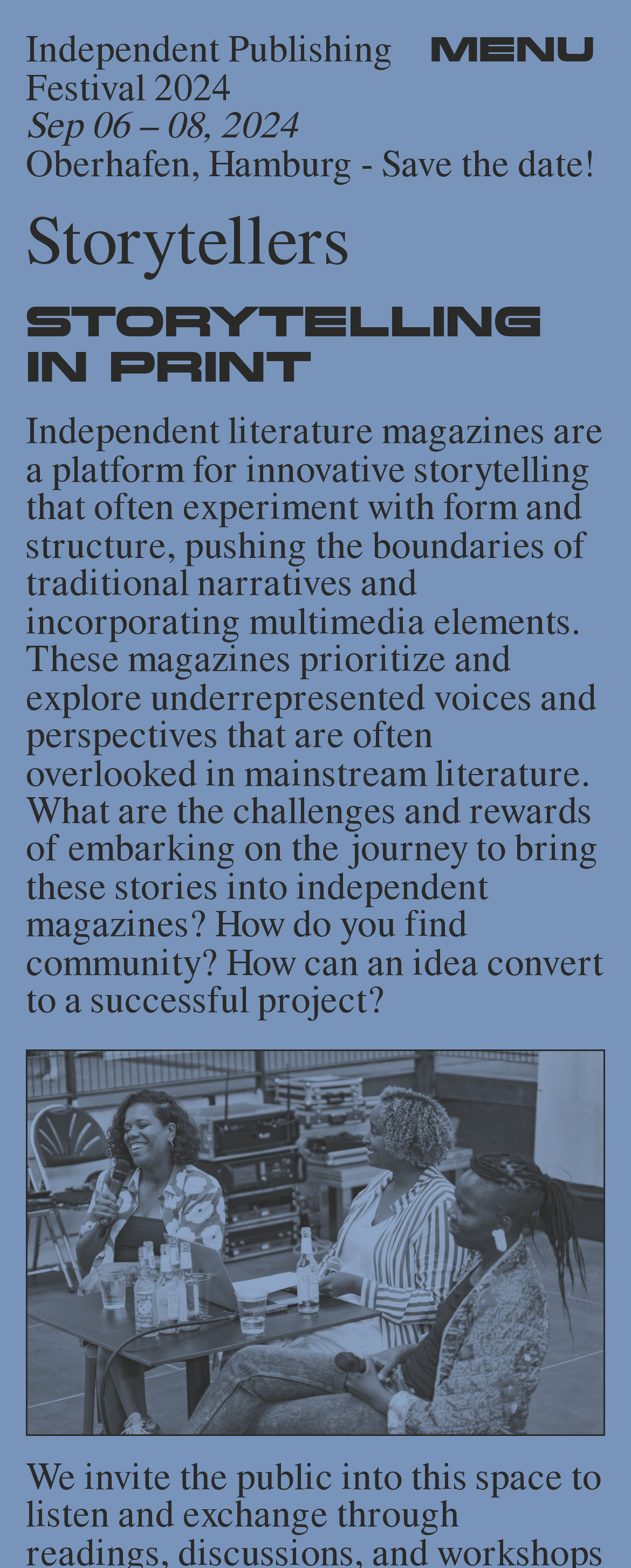Create an in-depth description of the webpage, covering main sections.

The webpage is about Indiecon, a three-day publishing festival based in Hamburg, Germany. At the top right corner, there is a "MENU" button. Below it, there are three lines of text: "Independent Publishing Festival 2024", "Sep 06 – 08, 2024", and "Oberhafen, Hamburg - Save the date!". 

Following these lines, there is a header section with a heading "Storytellers". Below the header, there is another heading "STORYTELLING IN PRINT". 

Under the "STORYTELLING IN PRINT" heading, there is a long paragraph of text that discusses independent literature magazines and their role in innovative storytelling. It explores the challenges and rewards of creating these magazines and finding community. 

To the right of the paragraph, there is an image that takes up most of the remaining space on the page.